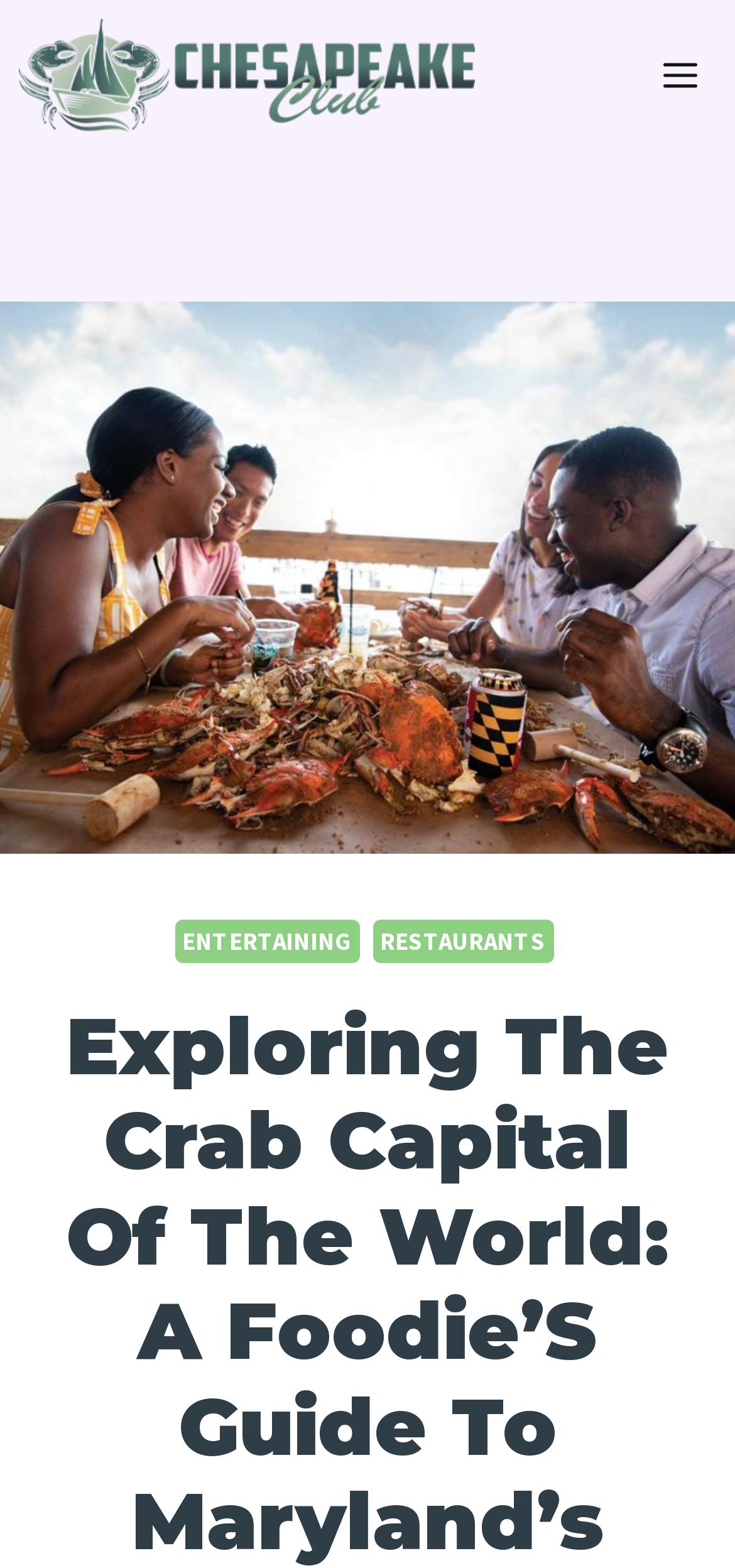What is the name of the club?
Please use the image to provide an in-depth answer to the question.

The image and link on the top navigation bar have the text 'Chesapeake Club', which suggests that it is the name of a club.